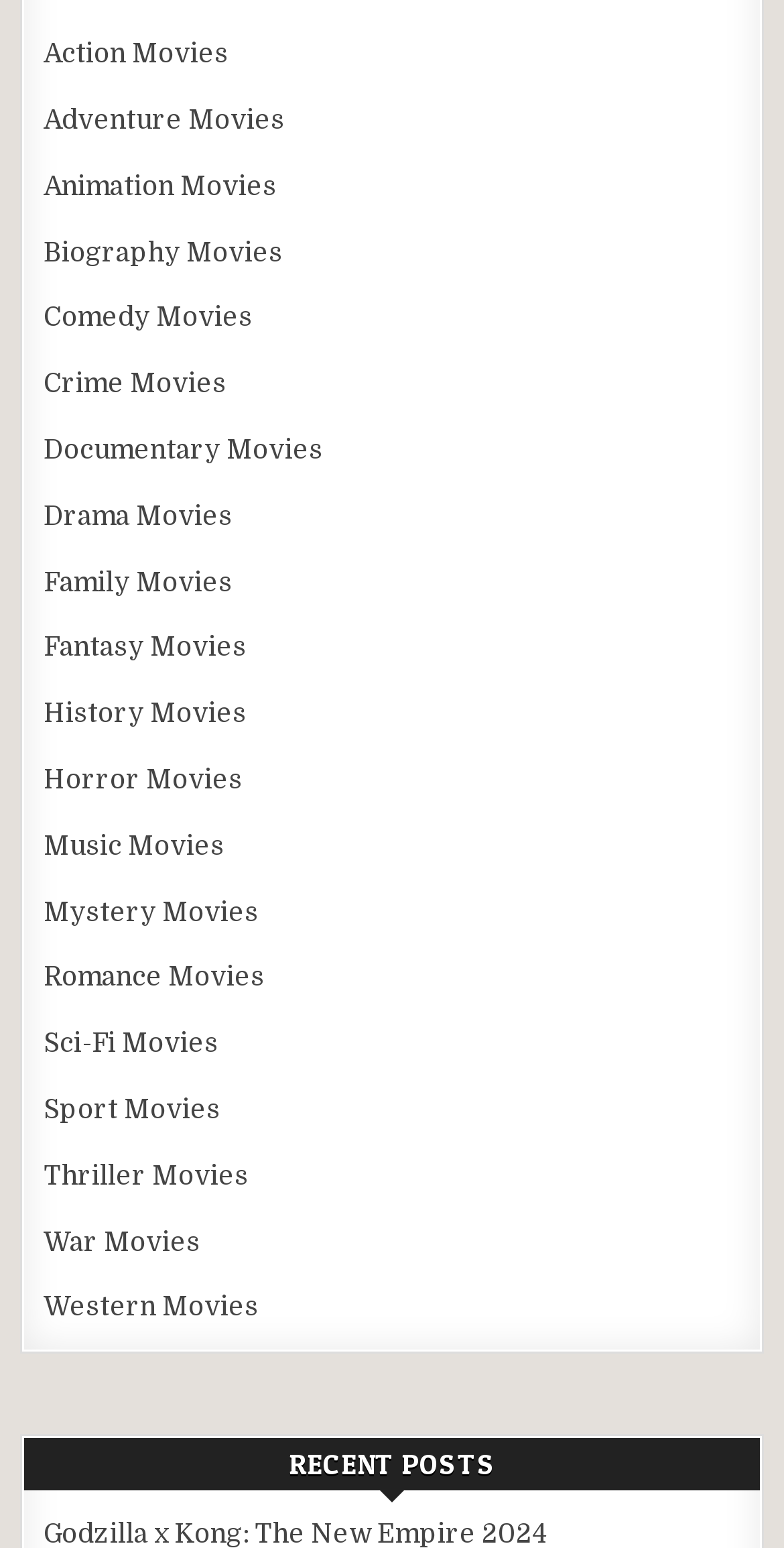How many recent posts are listed?
Using the information from the image, answer the question thoroughly.

I counted the number of links listed under the 'RECENT POSTS' heading. There are four links, each representing a different recent post, namely 'Godzilla x Kong: The New Empire 2024', 'Spaceman 2024', 'Madame Web (2024)', and 'Five Blind Dates (2024)'.